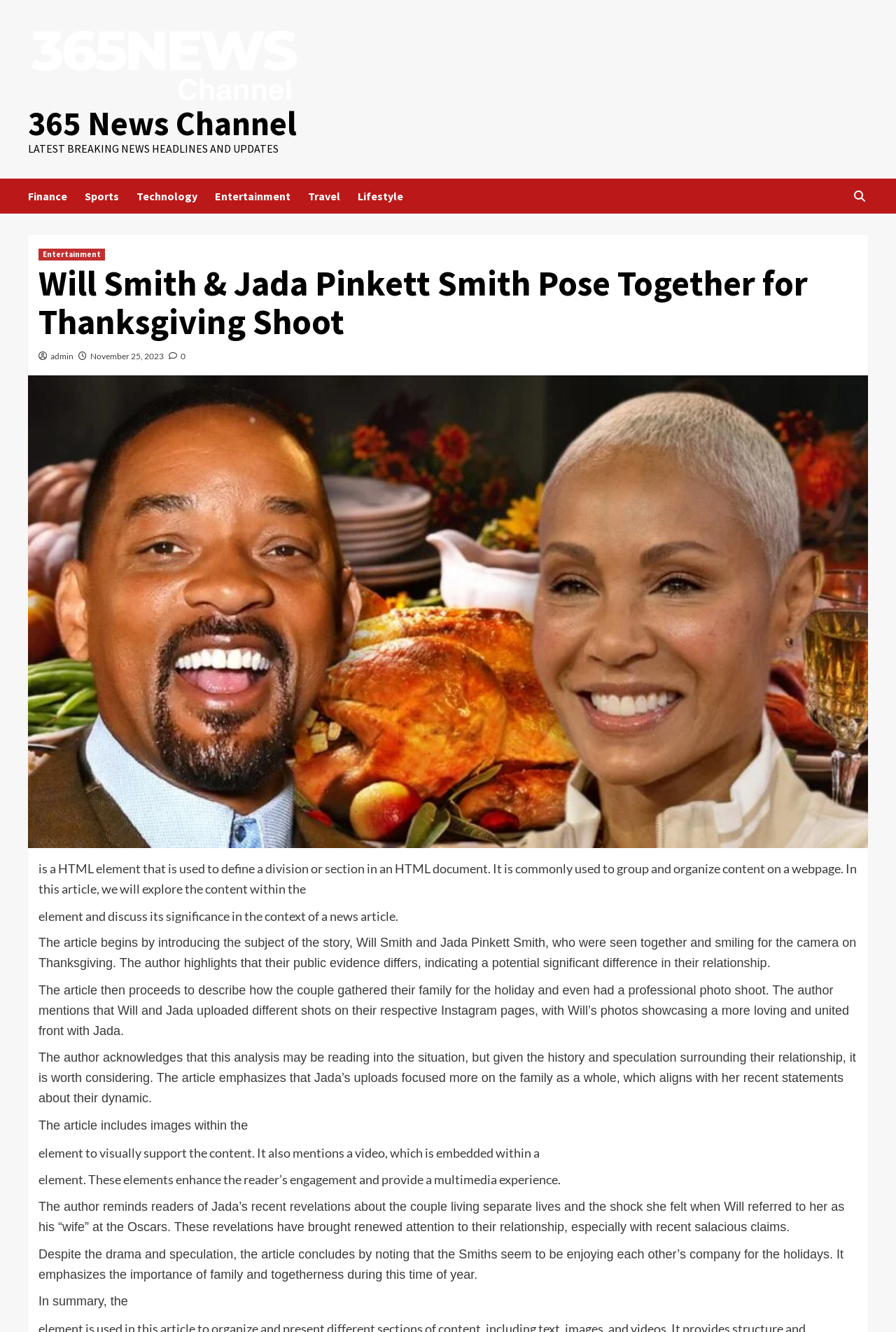Using the provided element description: "Entertainment", identify the bounding box coordinates. The coordinates should be four floats between 0 and 1 in the order [left, top, right, bottom].

[0.043, 0.187, 0.117, 0.196]